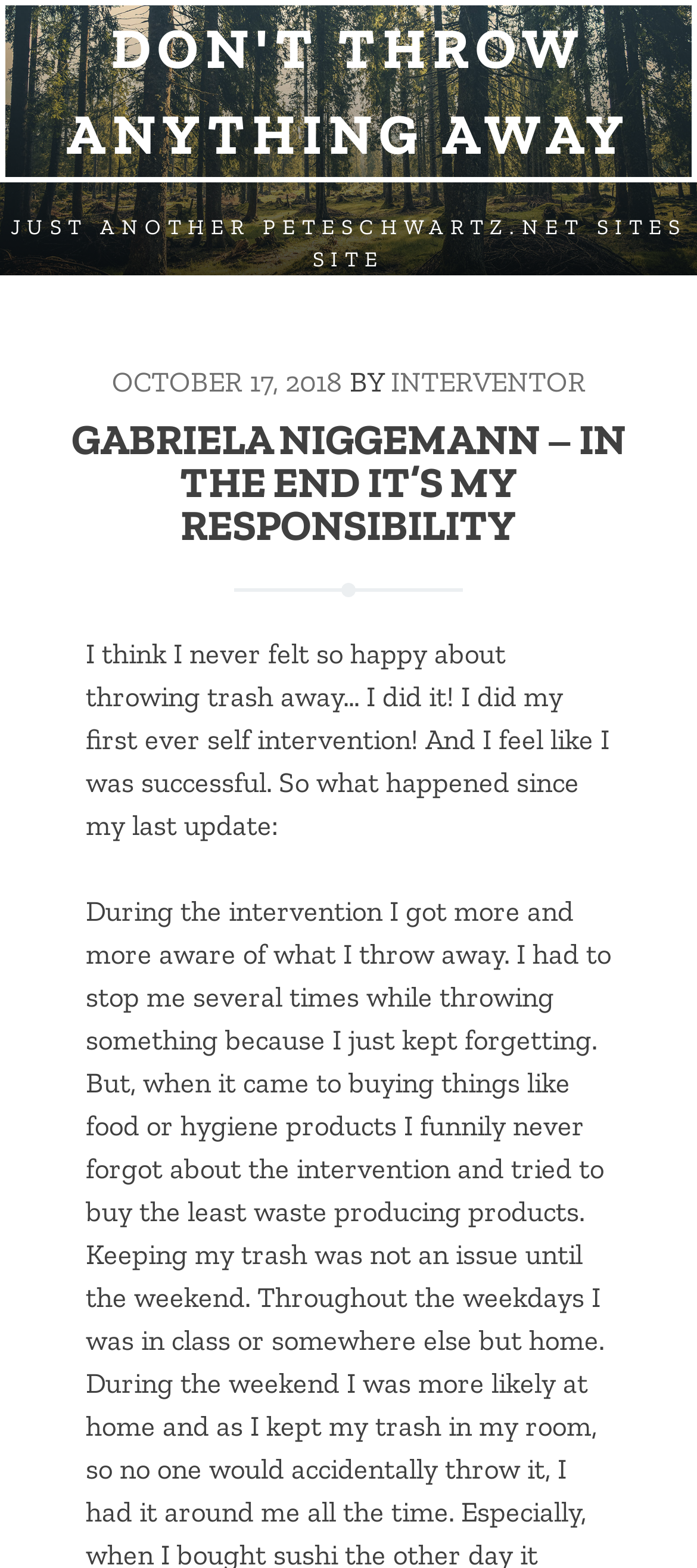Please give a succinct answer to the question in one word or phrase:
What is the blogger's attitude towards throwing something away during the intervention?

Aware